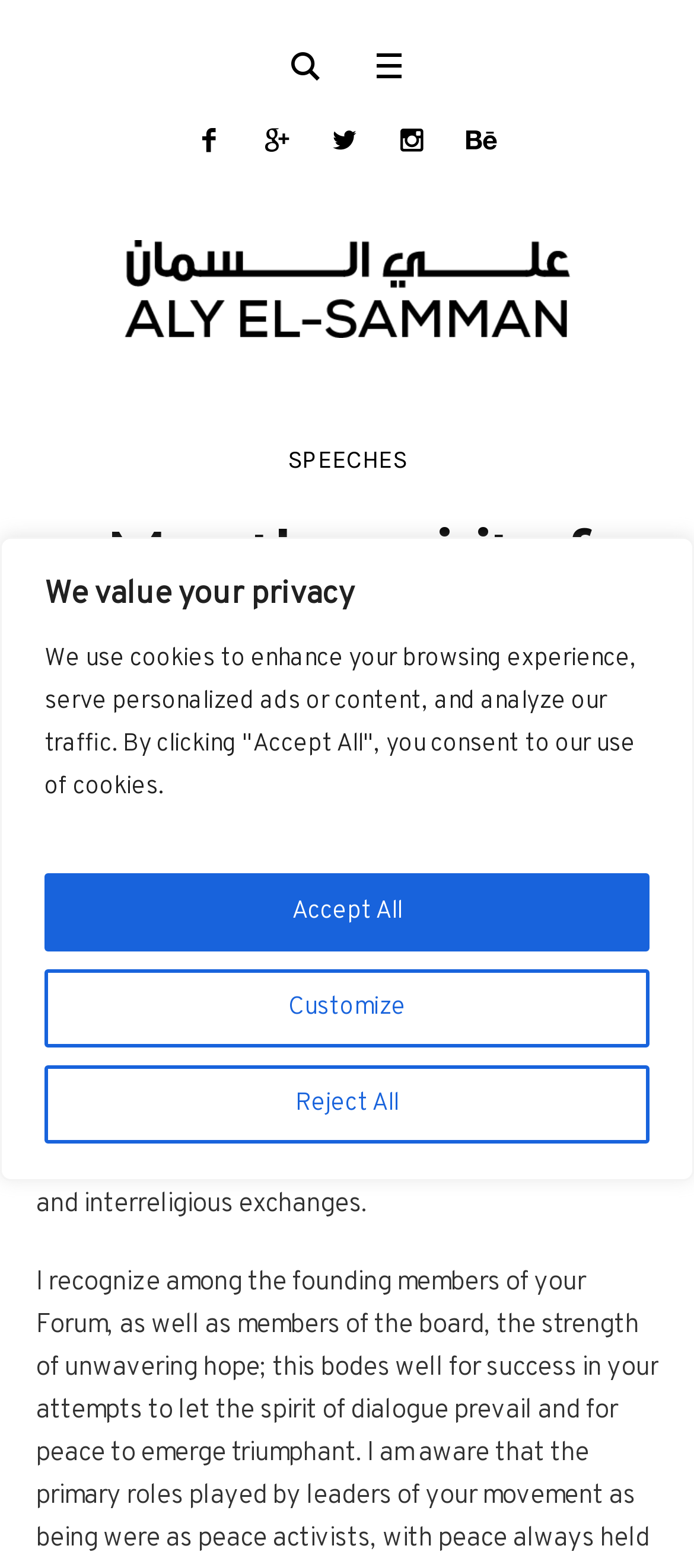Locate the bounding box coordinates of the clickable part needed for the task: "Visit Aly El-Samman's homepage".

[0.132, 0.153, 0.868, 0.215]